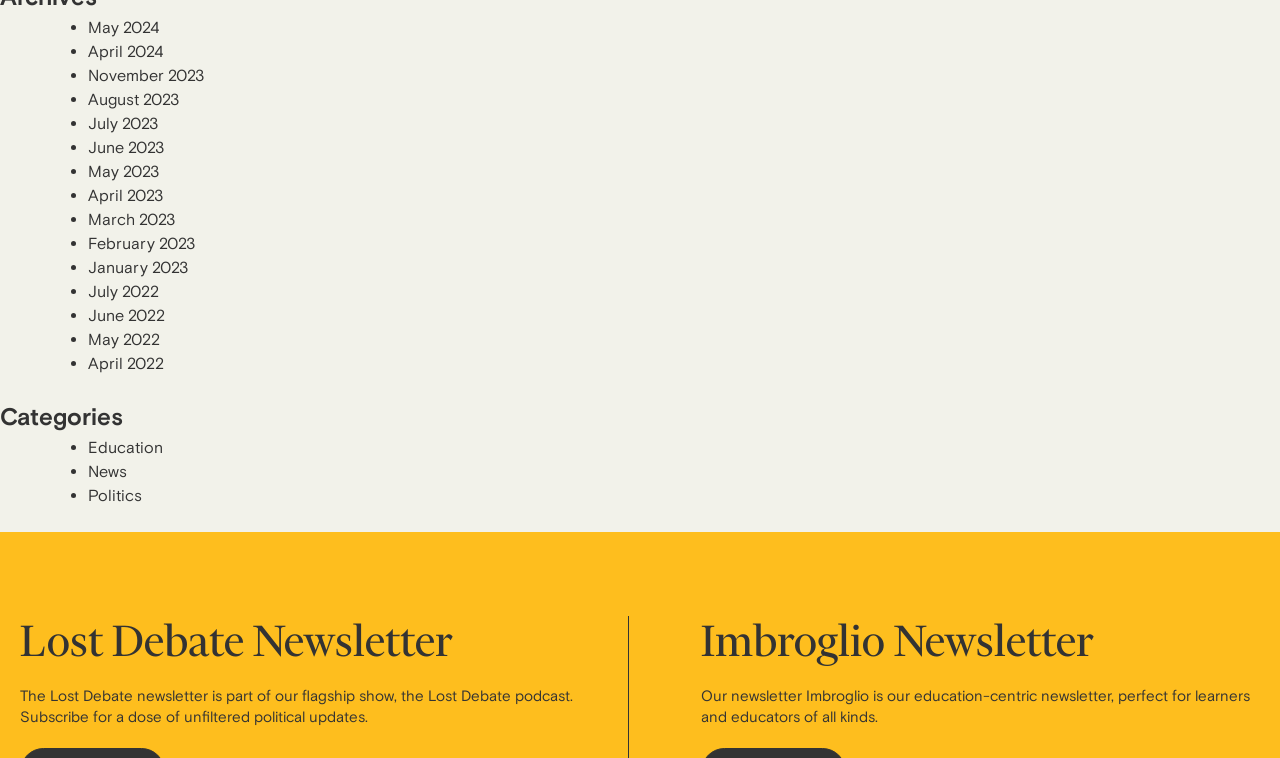Identify the bounding box coordinates of the clickable region to carry out the given instruction: "follow Logan James Hall on Facebook".

None